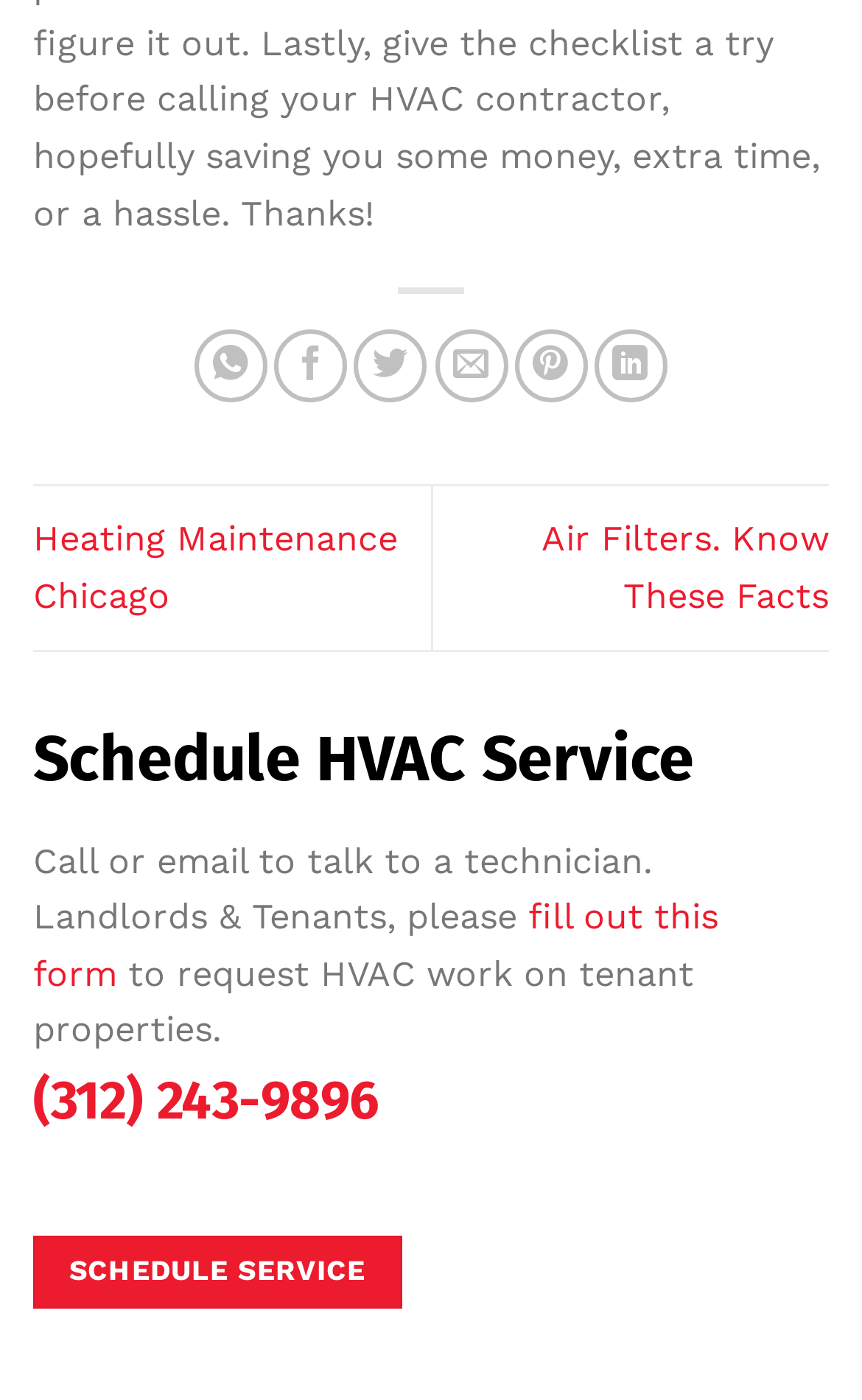Locate the bounding box coordinates of the element you need to click to accomplish the task described by this instruction: "Schedule Service".

[0.038, 0.883, 0.466, 0.935]